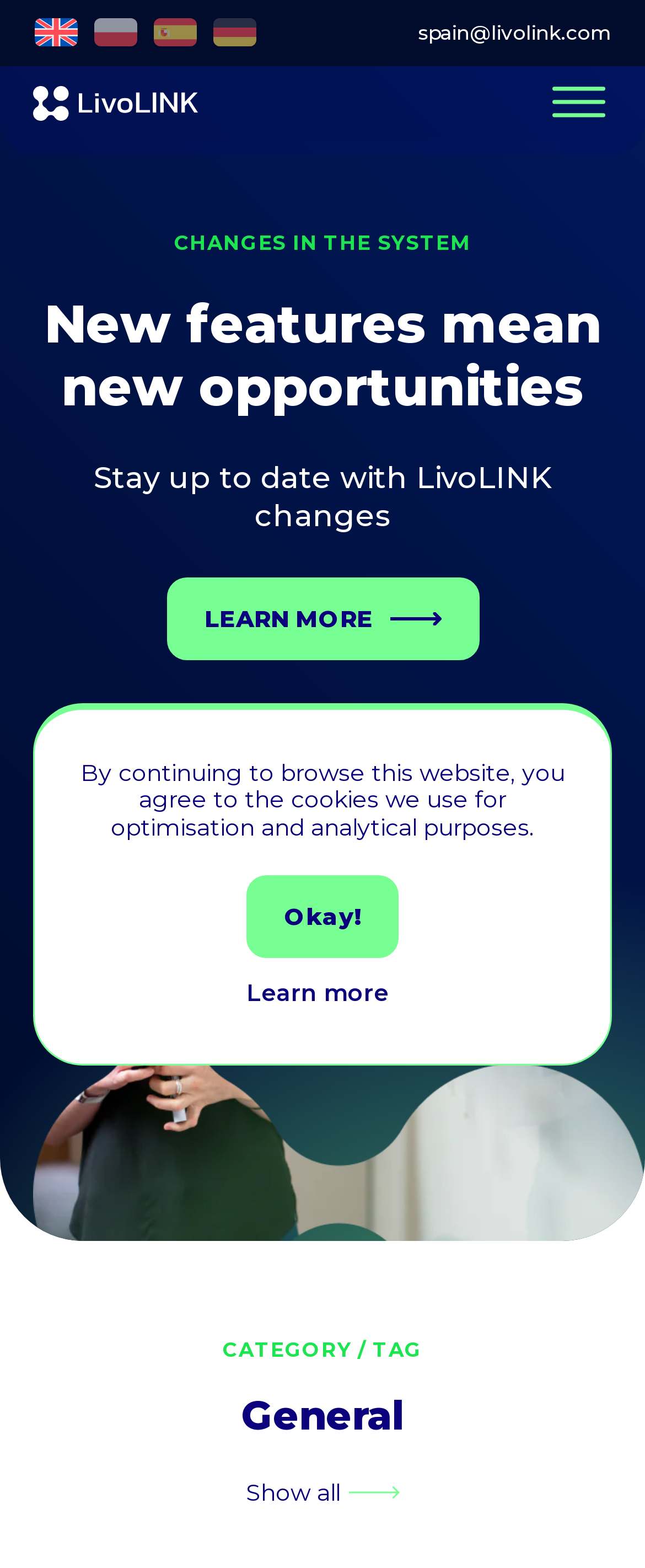Provide the bounding box coordinates for the area that should be clicked to complete the instruction: "Go to the Business category".

None